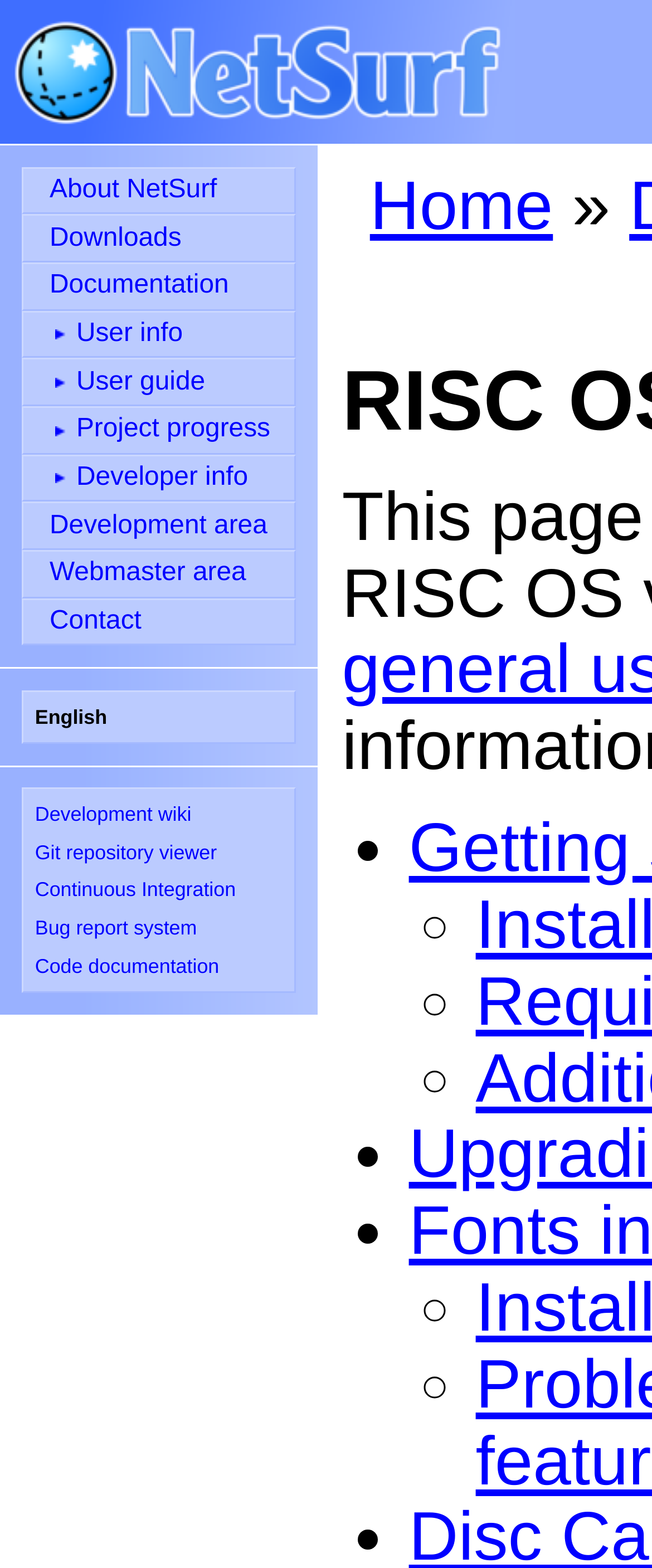Predict the bounding box coordinates of the UI element that matches this description: "User info". The coordinates should be in the format [left, top, right, bottom] with each value between 0 and 1.

[0.033, 0.198, 0.453, 0.229]